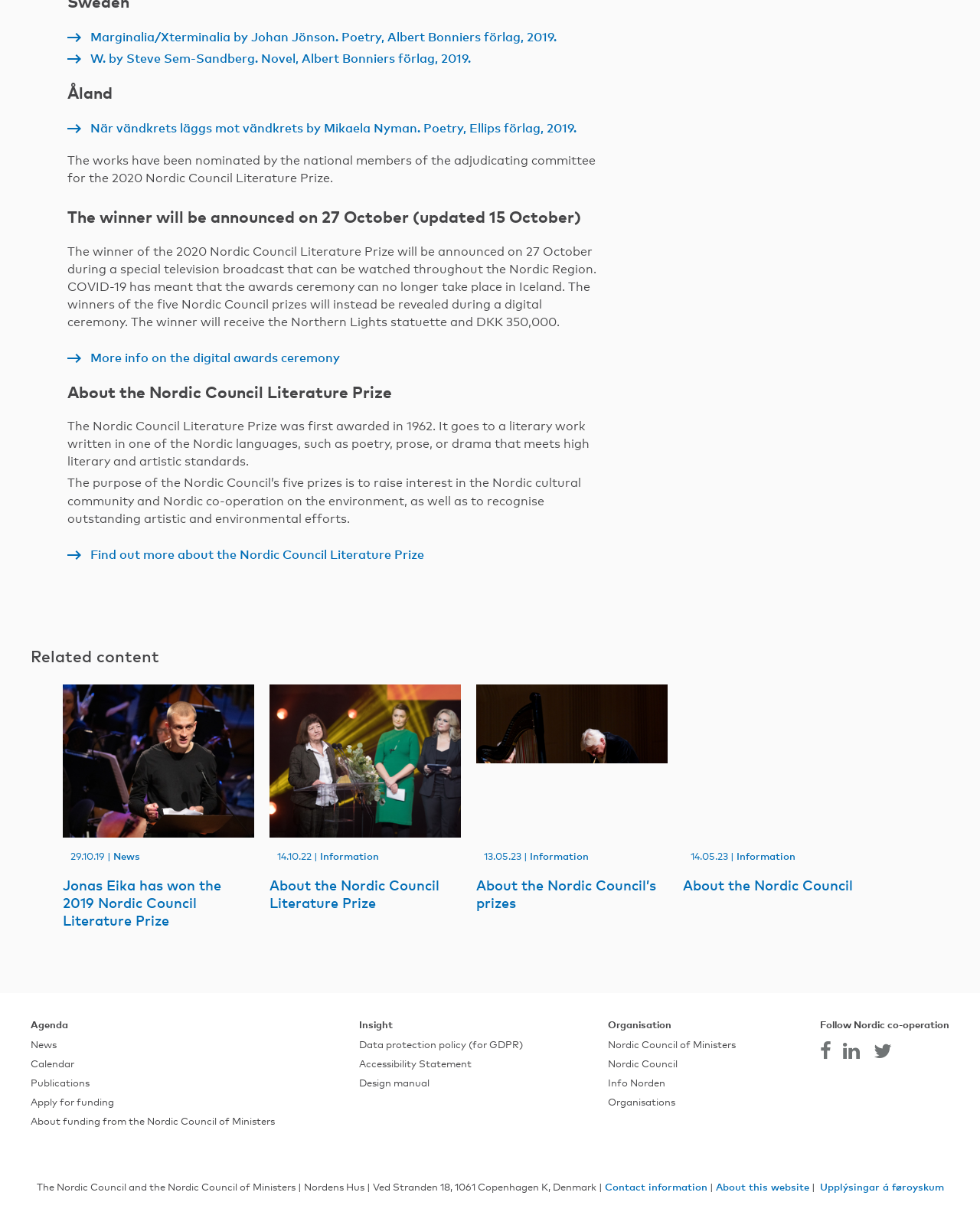What is the name of the winner of the 2019 Nordic Council Literature Prize?
Please provide a comprehensive and detailed answer to the question.

The webpage mentions that Jonas Eika has won the 2019 Nordic Council Literature Prize, which is a literary award that recognizes outstanding literary works written in one of the Nordic languages.